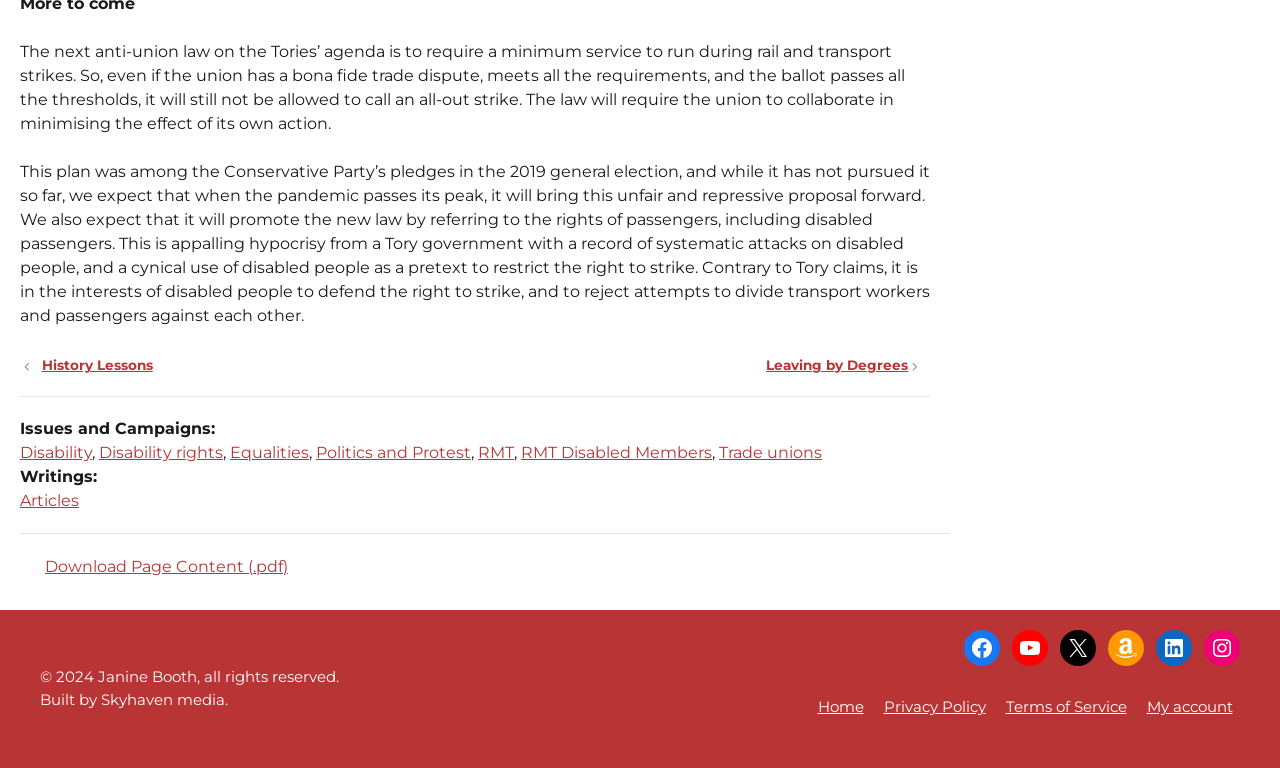Identify the bounding box for the UI element described as: "RMT Disabled Members". Ensure the coordinates are four float numbers between 0 and 1, formatted as [left, top, right, bottom].

[0.407, 0.576, 0.556, 0.601]